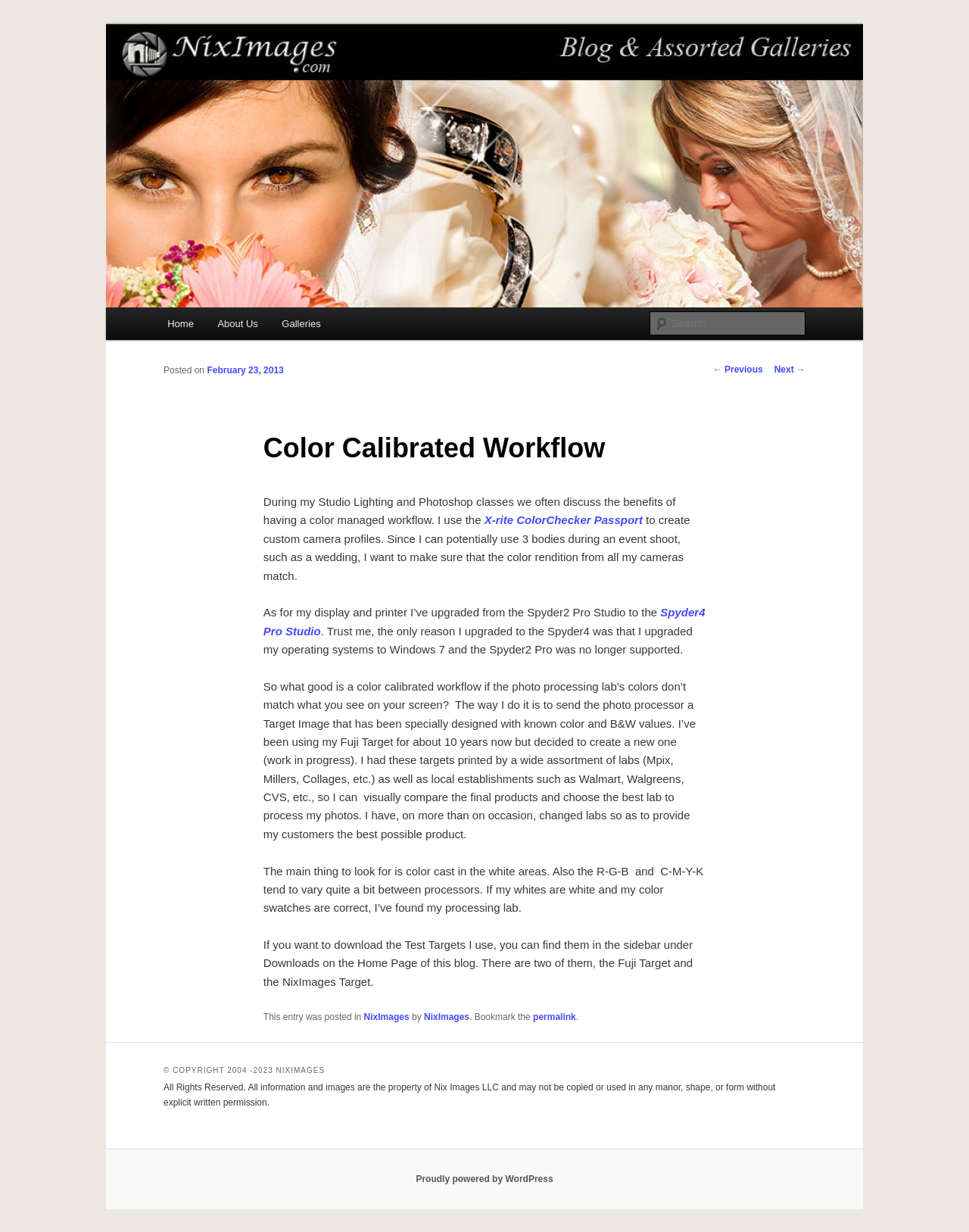Please use the details from the image to answer the following question comprehensively:
What is the name of the blog's author?

The name of the blog's author can be found in the footer section of the webpage, where it is mentioned that the entry was posted by NixImages. This is also confirmed by the link element with the same text, which is likely the author's name or alias.